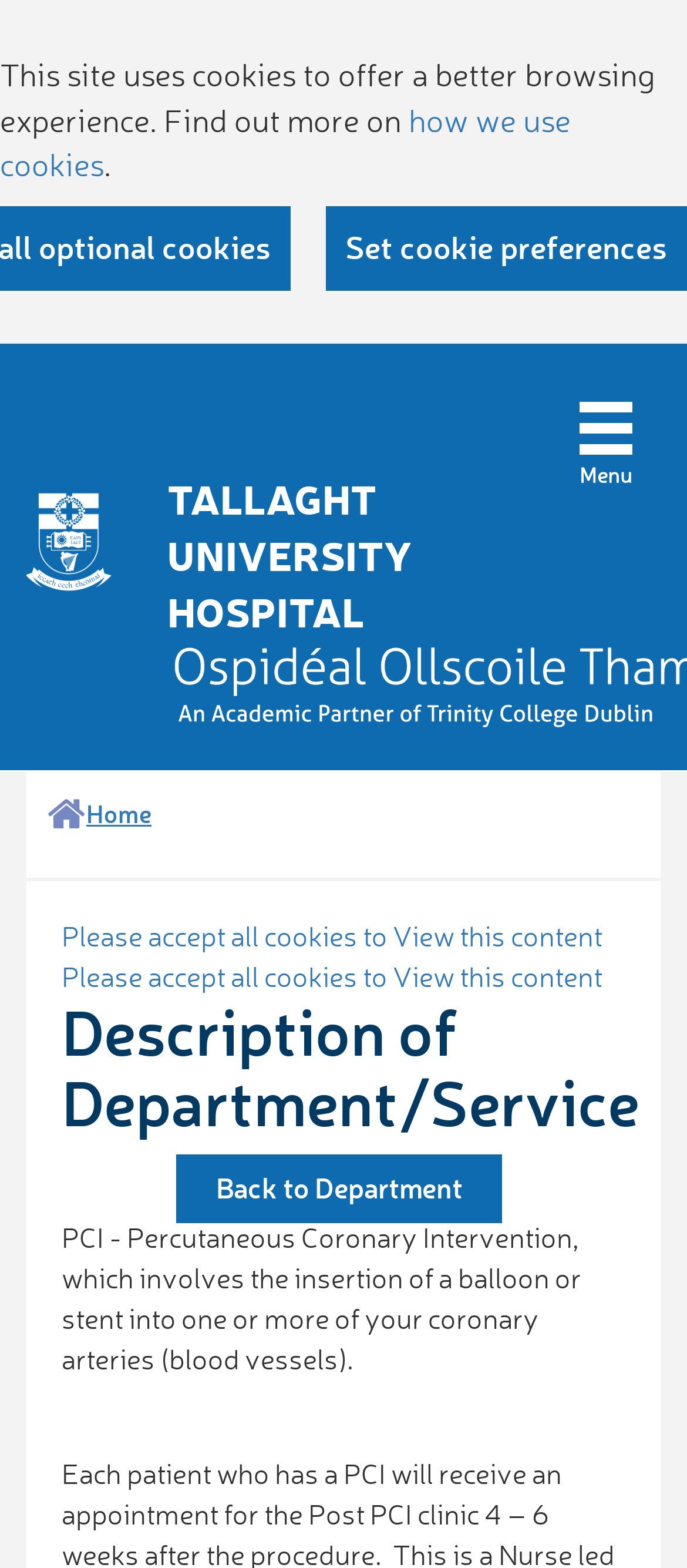Answer the question briefly using a single word or phrase: 
What is PCI?

Percutaneous Coronary Intervention